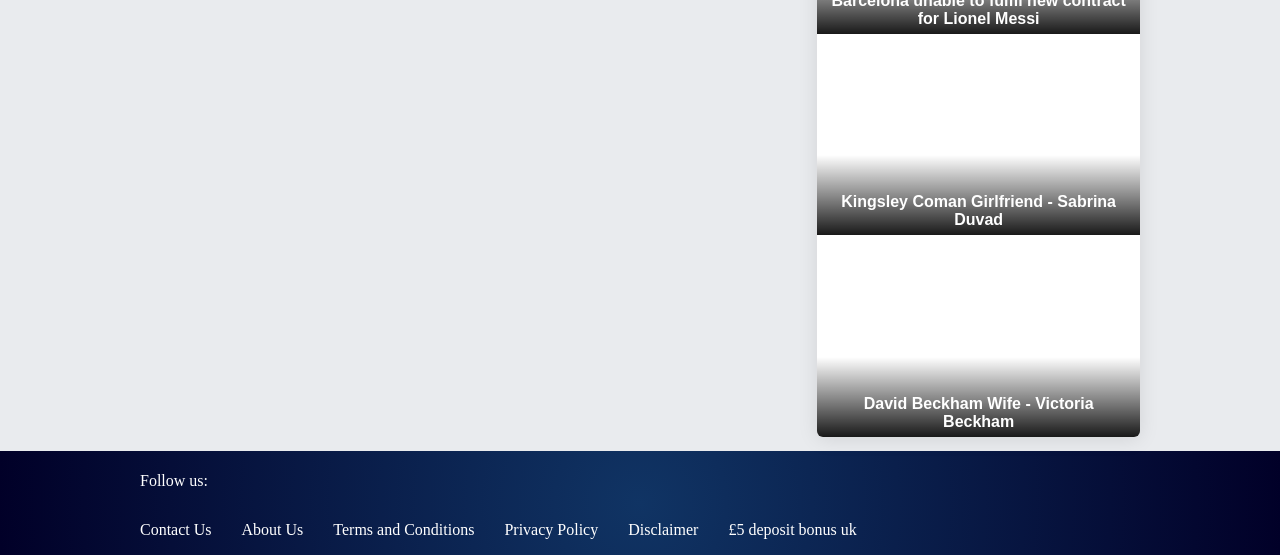Answer the following inquiry with a single word or phrase:
What are the available options at the bottom of the webpage?

Contact Us, About Us, etc.